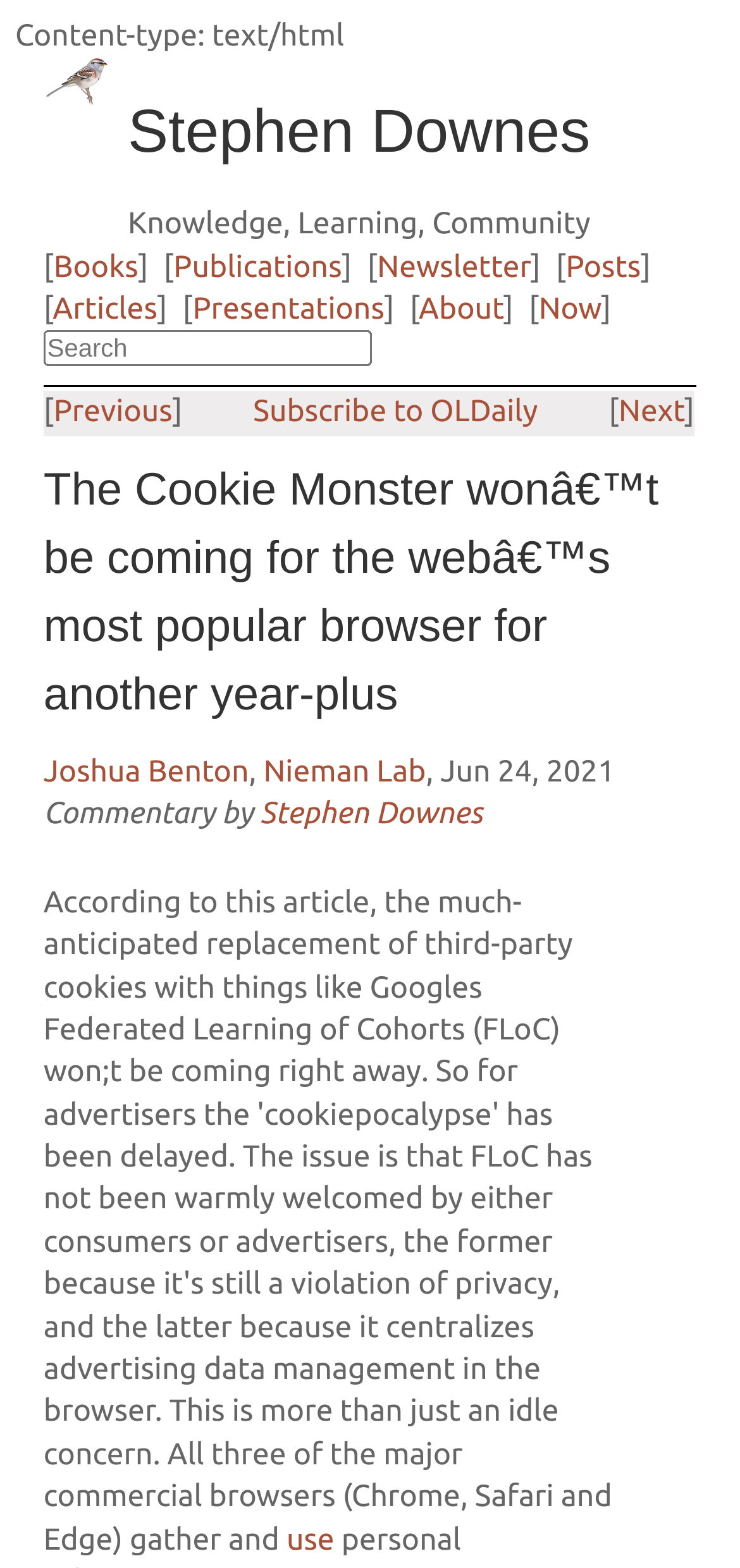Specify the bounding box coordinates for the region that must be clicked to perform the given instruction: "Subscribe to OLDaily".

[0.342, 0.252, 0.727, 0.274]